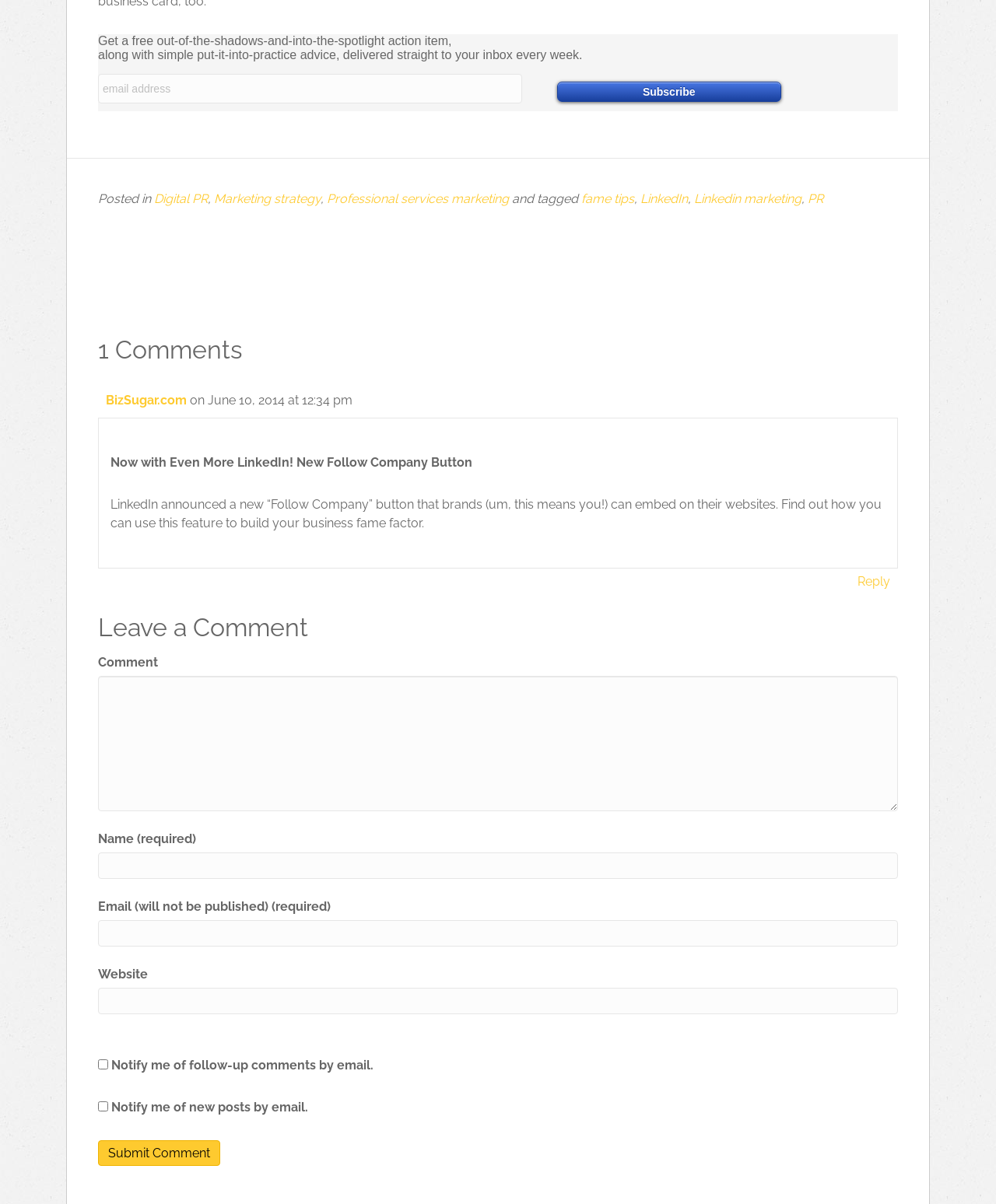Locate the bounding box coordinates of the area that needs to be clicked to fulfill the following instruction: "Visit the Digital PR page". The coordinates should be in the format of four float numbers between 0 and 1, namely [left, top, right, bottom].

[0.155, 0.159, 0.209, 0.171]